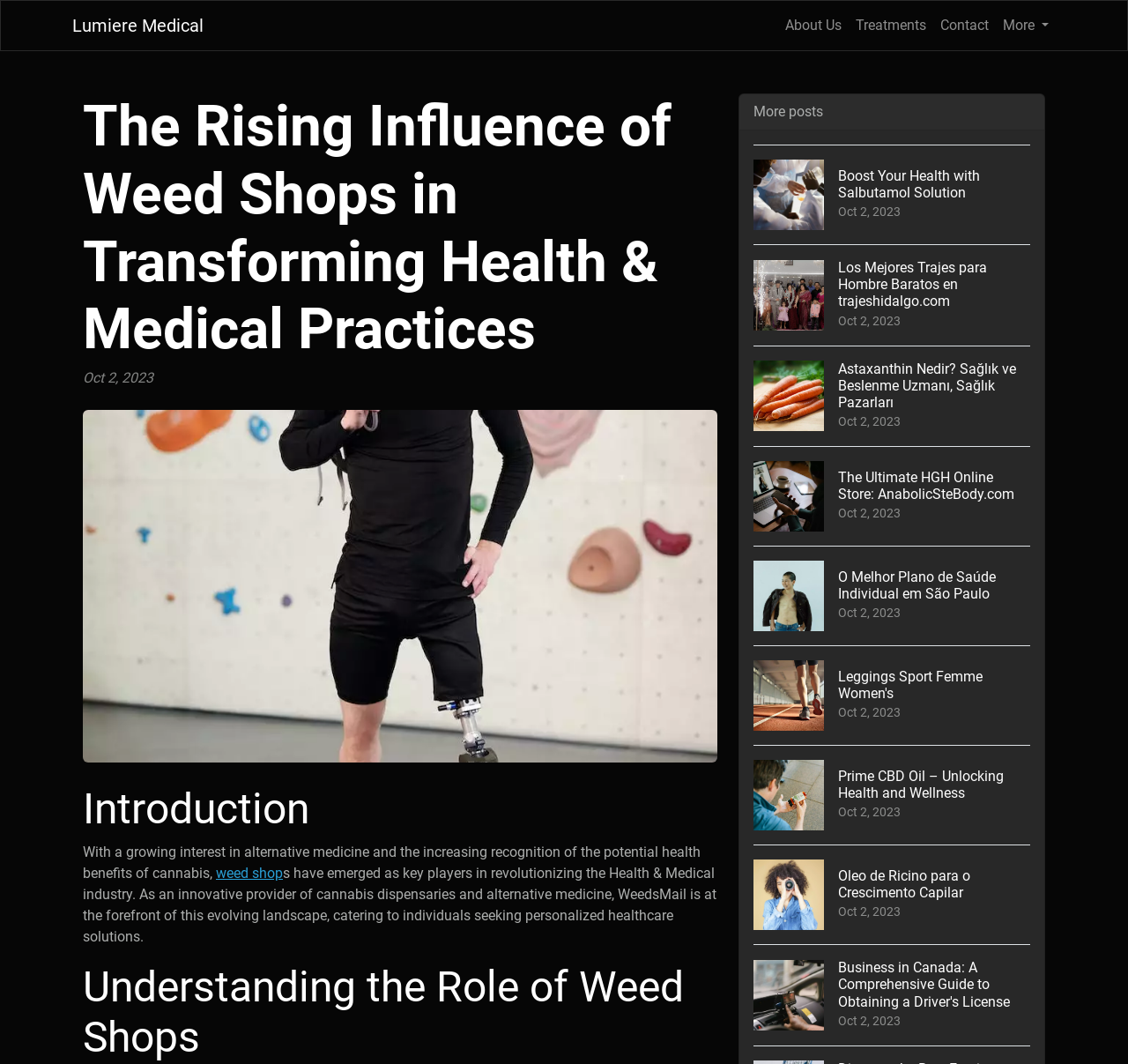What is the date of the posts listed on this webpage?
From the image, respond with a single word or phrase.

Oct 2, 2023